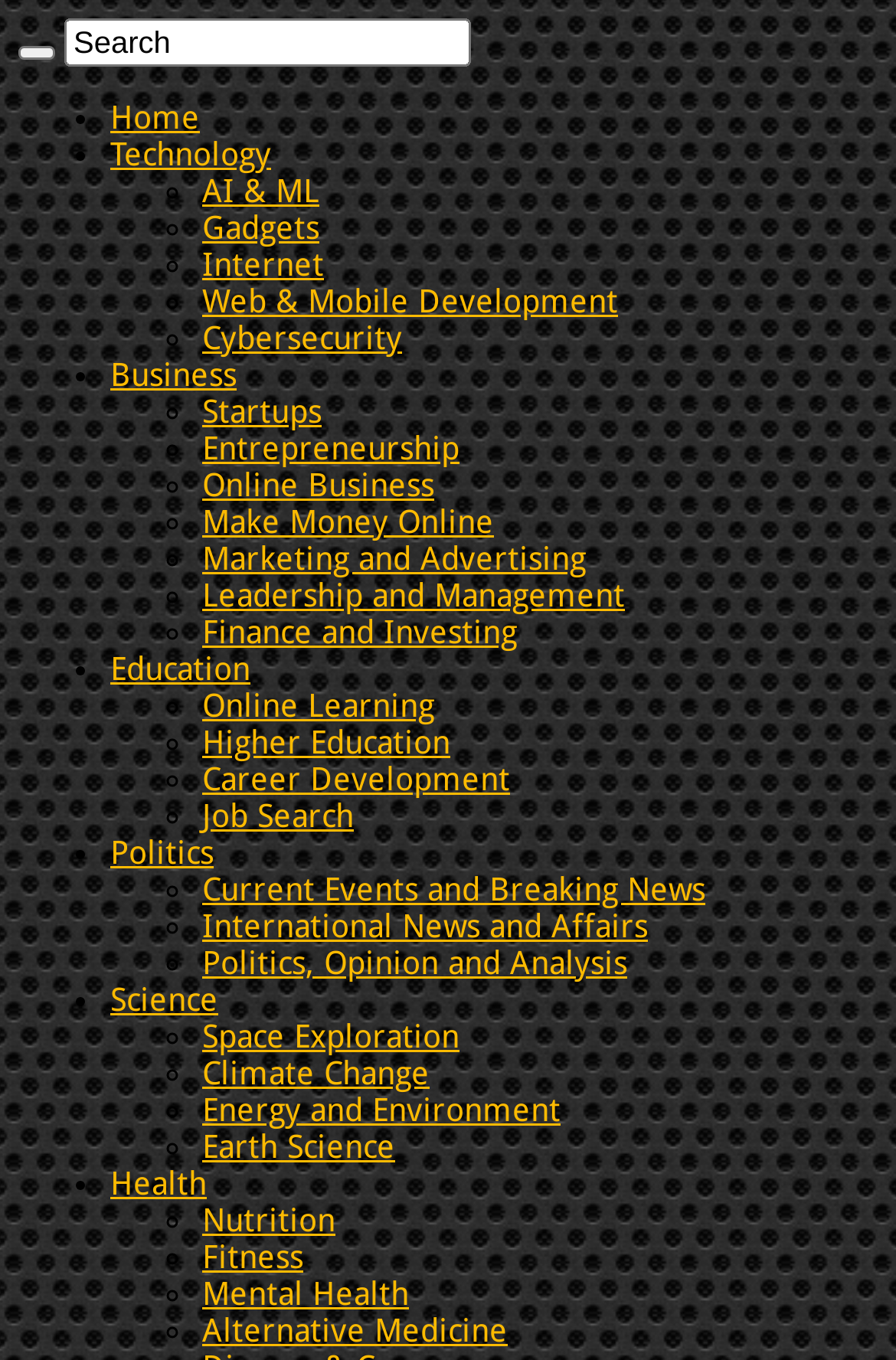Identify the text that serves as the heading for the webpage and generate it.

Easton’s Fuzion Festival: Fashion Show redone.